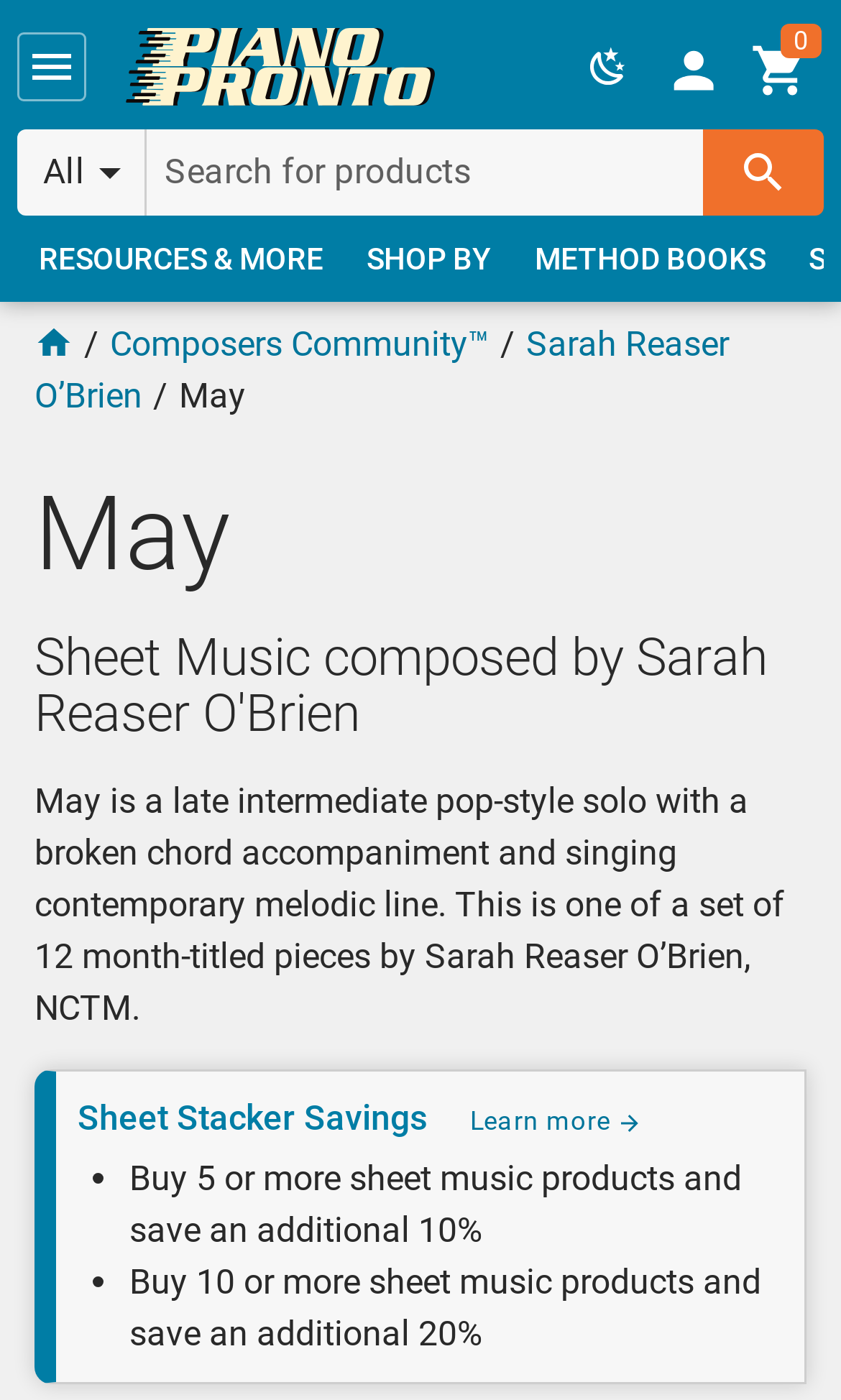Describe every aspect of the webpage in a detailed manner.

This webpage is about a piano sheet music titled "May" composed by Sarah Reaser O'Brien. At the top left corner, there is a menu button and a link to the home page. Next to the home page link, there is an image. On the top right corner, there are several buttons, including a search button, a toggle dark mode button, and a sign-in button, as well as a shopping cart link.

Below the top navigation bar, there are three main links: "RESOURCES & MORE", "SHOP BY", and "METHOD BOOKS". Under the "METHOD BOOKS" link, there are several sub-links, including "Home Page", "Composers Community", and "Sarah Reaser O'Brien".

The main content of the page is about the sheet music "May". There is a heading with the title "May" and a subheading that describes the music as a late intermediate pop-style solo with a broken chord accompaniment and singing contemporary melodic line. Below the heading, there is a paragraph that provides more information about the music, including that it is one of a set of 12 month-titled pieces by Sarah Reaser O'Brien.

Further down the page, there is a section that promotes "Sheet Stacker Savings", which offers discounts for buying multiple sheet music products. This section includes a link to learn more about the offer and two bullet points that describe the discounts: 10% off for buying 5 or more products and 20% off for buying 10 or more products.